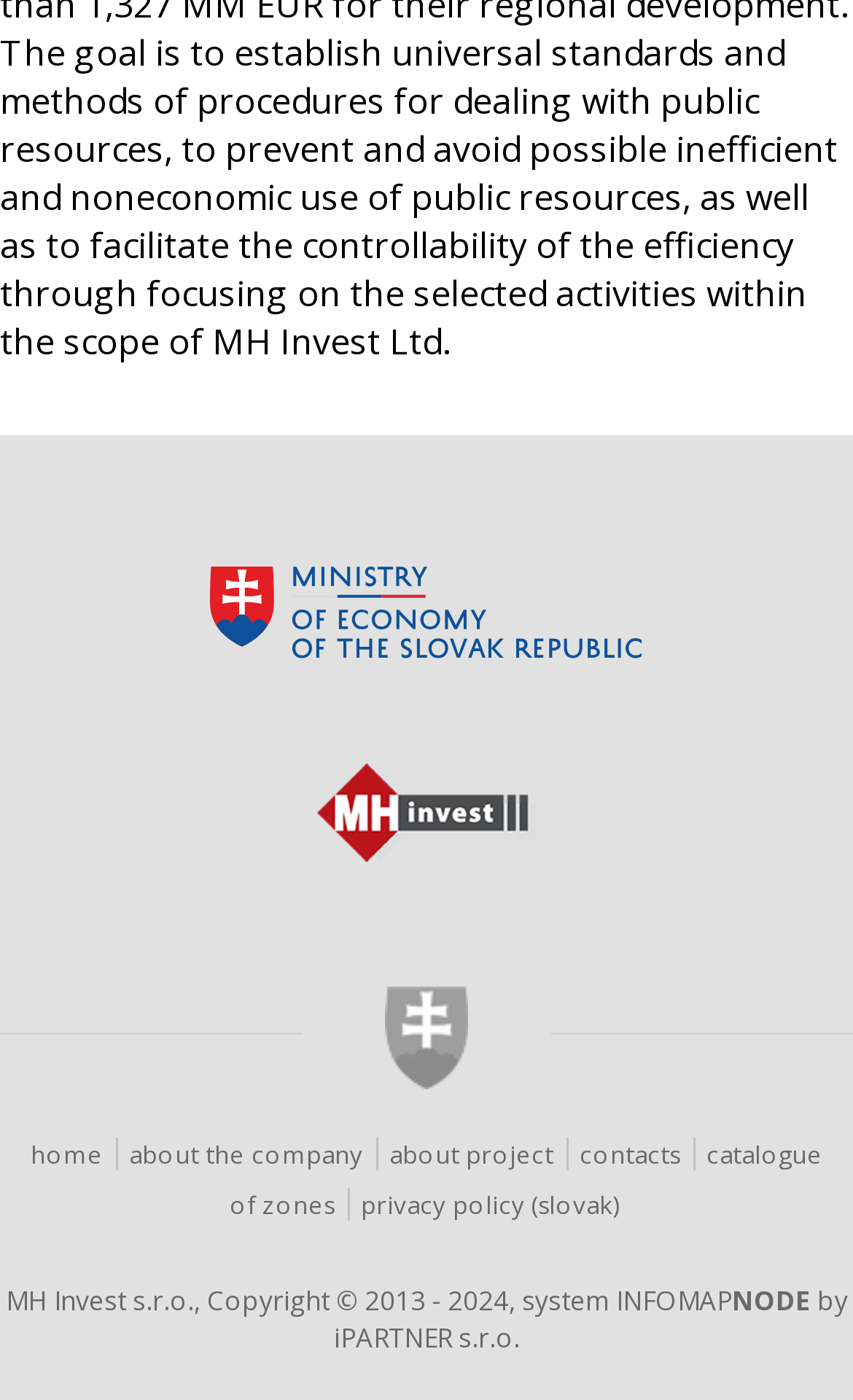What is the copyright year range?
Please use the image to provide a one-word or short phrase answer.

2013 - 2024